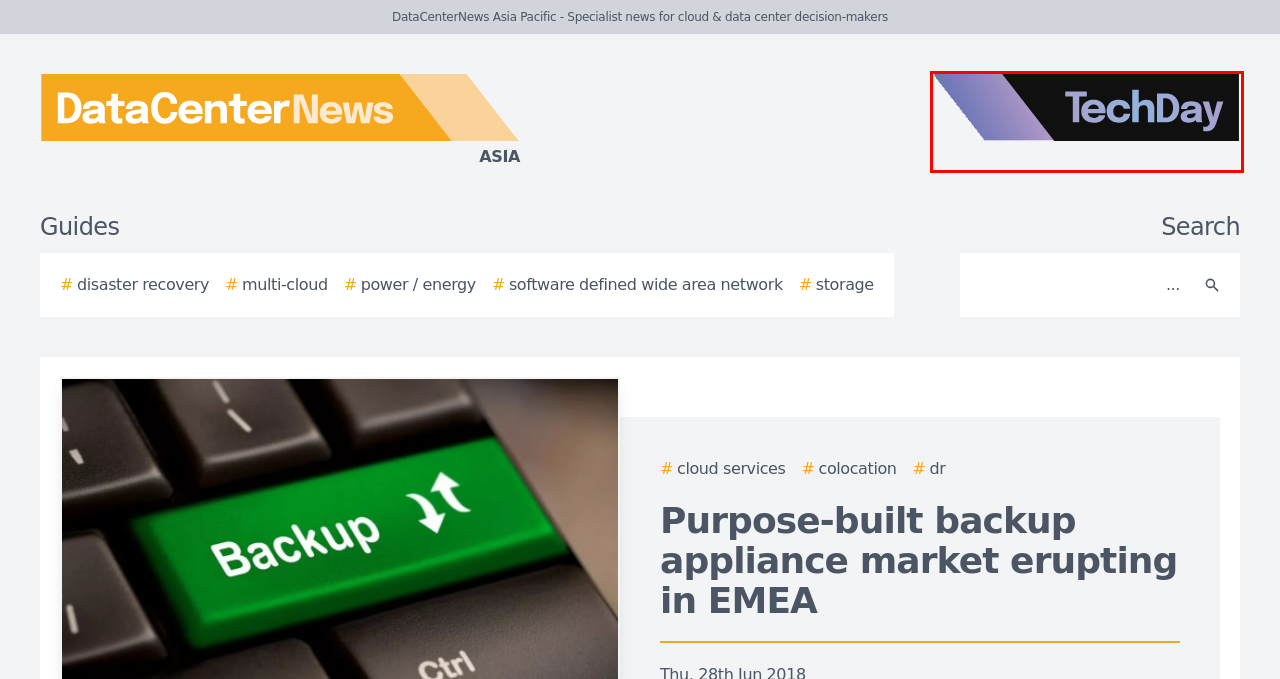Observe the screenshot of a webpage with a red bounding box around an element. Identify the webpage description that best fits the new page after the element inside the bounding box is clicked. The candidates are:
A. The 2024 Ultimate Guide to Software Defined Wide Area Network
B. The 2024 Ultimate Guide to Multi-cloud
C. The 2024 Ultimate Guide to Power / Energy
D. TechDay Asia - Asia's technology news network
E. The 2024 Ultimate Guide to Storage
F. The 2024 Ultimate Guide to Disaster Recovery
G. The 2024 Ultimate Guide to Cloud Services
H. TelcoNews Asia - Media kit

D